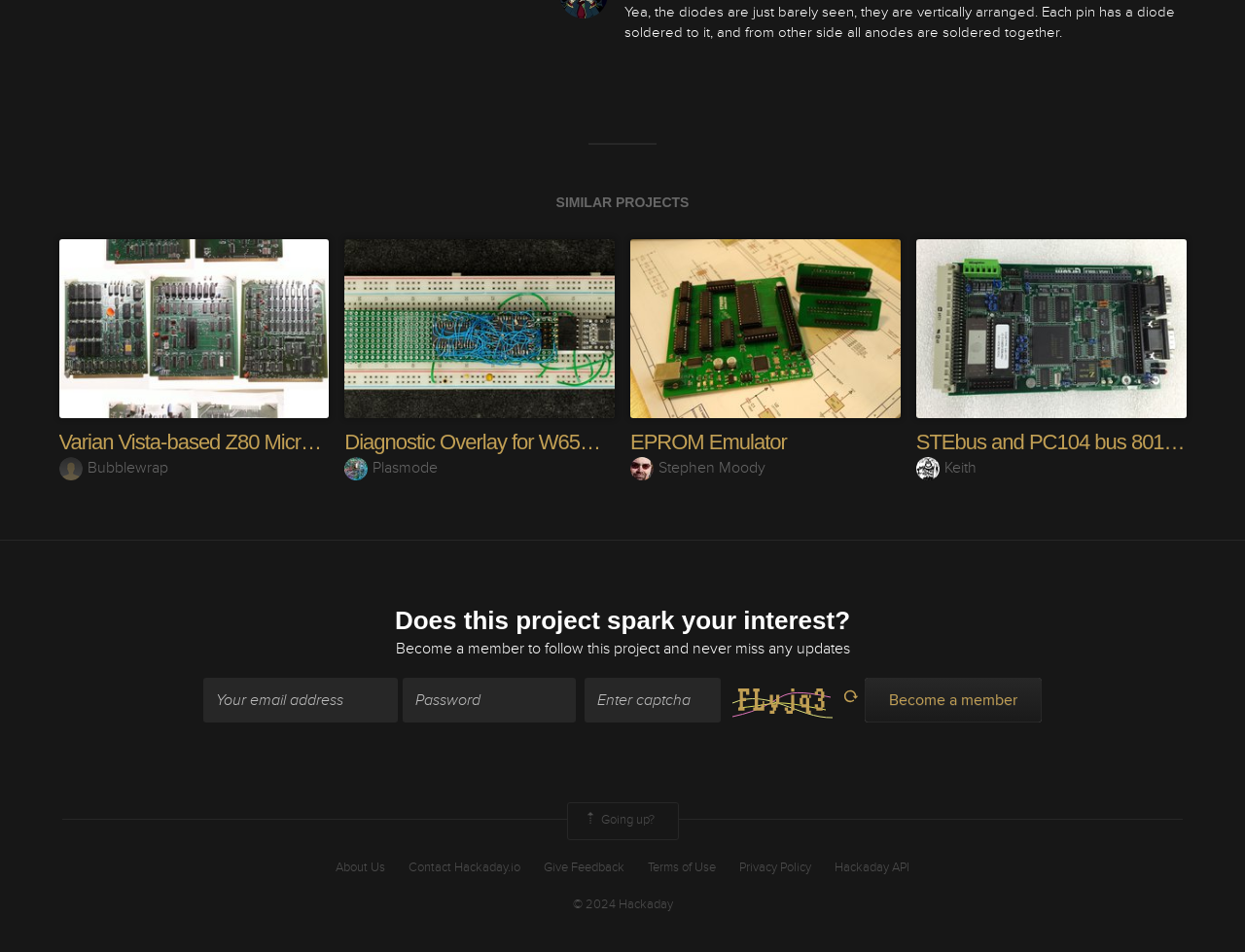What type of buses are mentioned in the project?
Please provide a comprehensive answer based on the information in the image.

The heading 'STEbus and PC104 bus 80188 CPU board' suggests that the project is related to these two types of industrial buses.